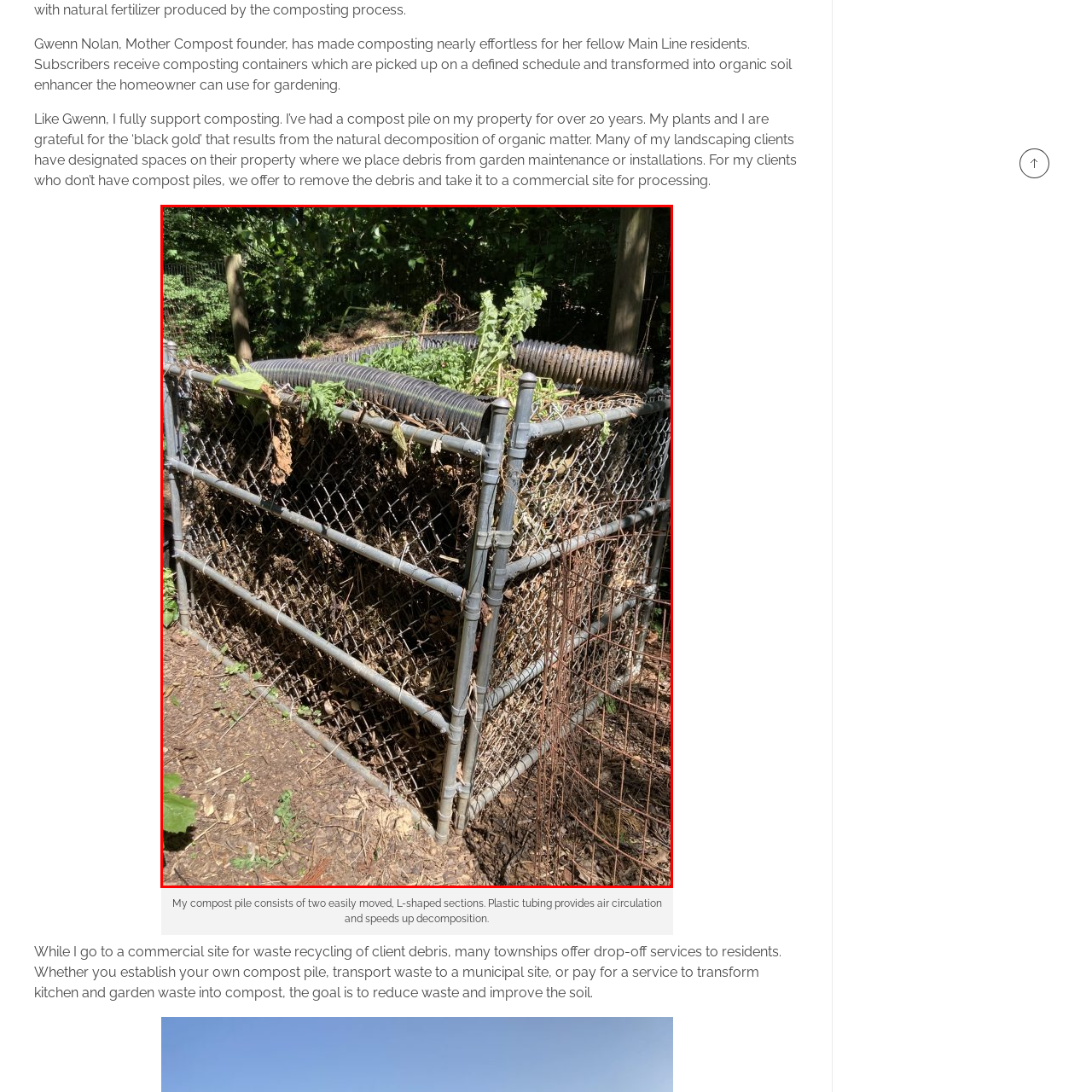Give a detailed account of the scene depicted in the image inside the red rectangle.

The image depicts a well-constructed compost pile consisting of two L-shaped sections, designed for efficient home composting. The structure is enclosed with metal fencing, which allows for airflow while containing organic waste like garden debris and kitchen scraps. Visible elements include an arrangement of decomposing organic matter, with visible greens and browns hinting at the materials within. A flexible tubing runs across the top, enhancing air circulation to accelerate the decomposition process. This setup highlights an environmentally friendly approach to waste management, as seen in the practices of dedicated gardeners and sustainable living advocates. The composting system is an essential tool for those seeking to transform organic waste into nutrient-rich soil, often referred to as 'black gold,' enhancing both personal gardens and the broader ecosystem.